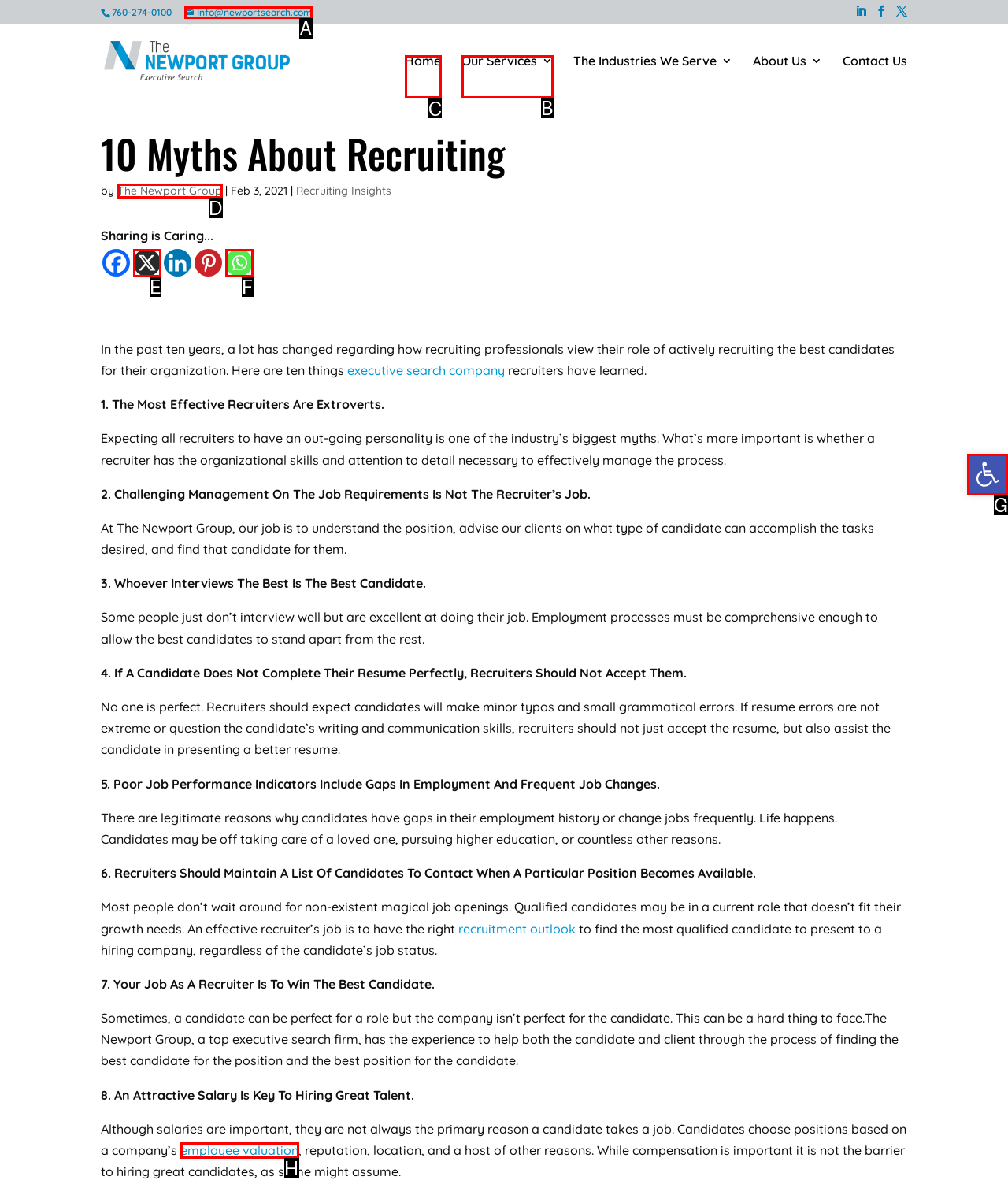From the options shown in the screenshot, tell me which lettered element I need to click to complete the task: Go to the home page.

C